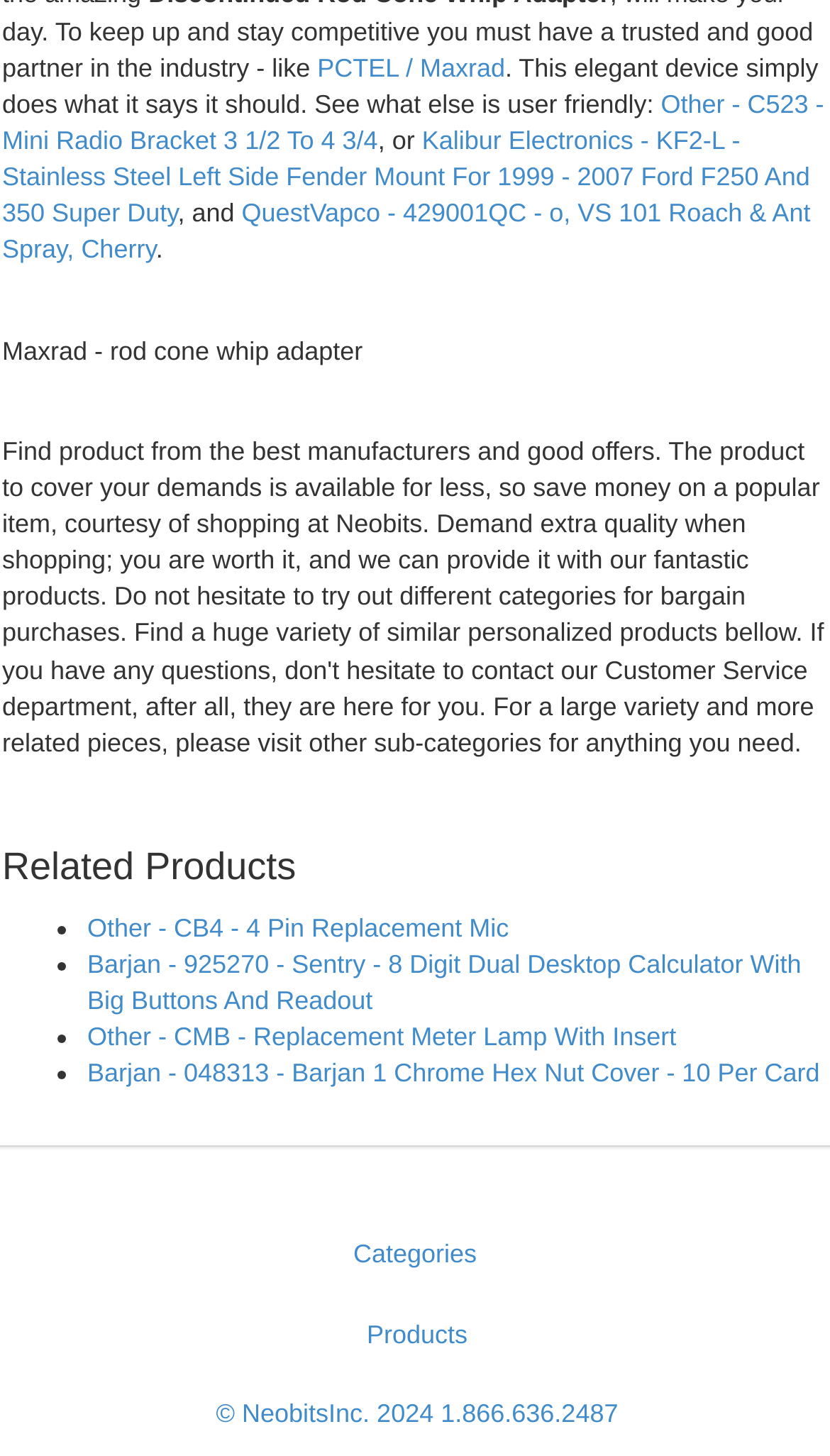Locate the bounding box coordinates of the item that should be clicked to fulfill the instruction: "Browse related products".

[0.003, 0.582, 0.997, 0.611]